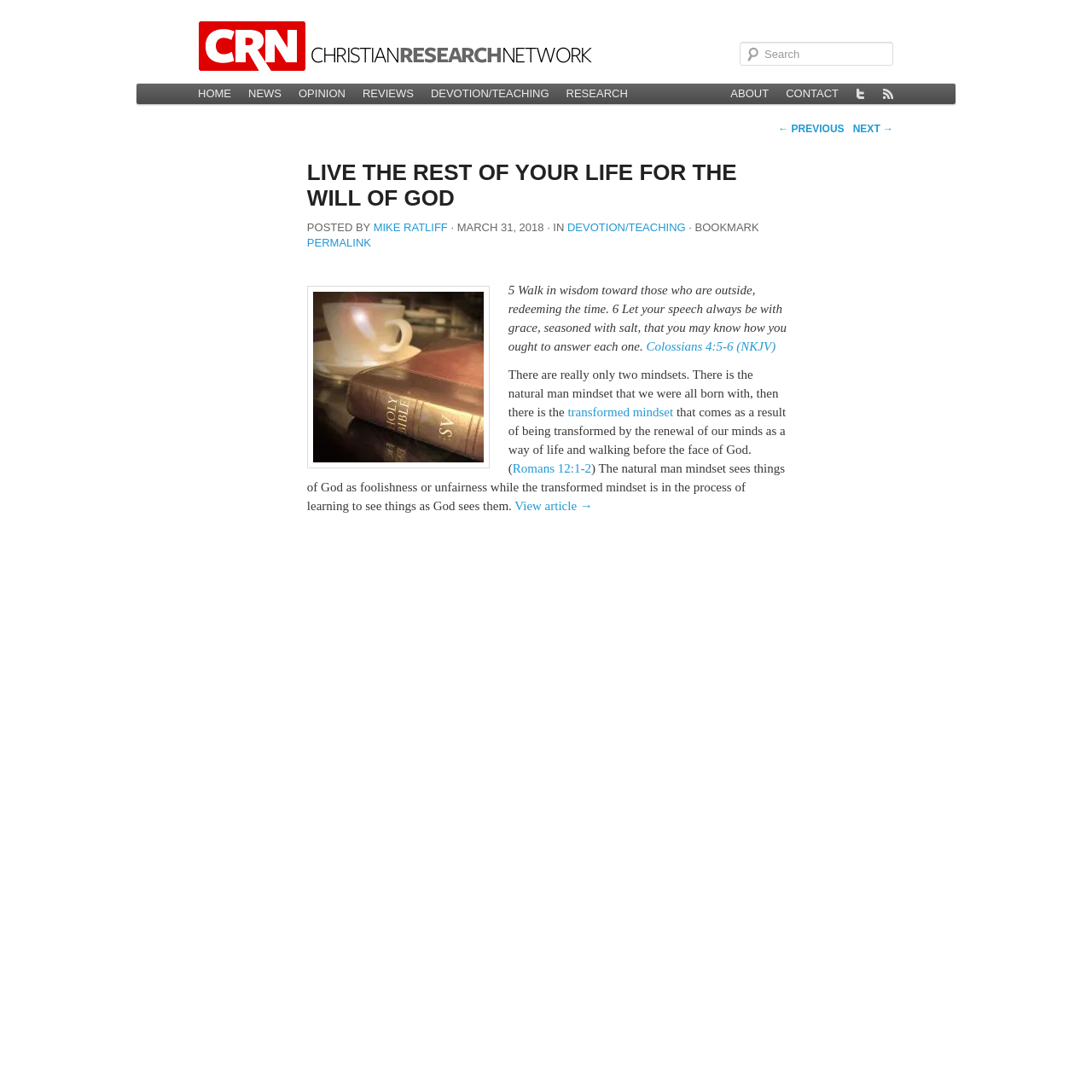What is the date of the current article?
Kindly offer a comprehensive and detailed response to the question.

I found the date by looking at the article section, where it says 'MARCH 31, 2018' next to the author's name.